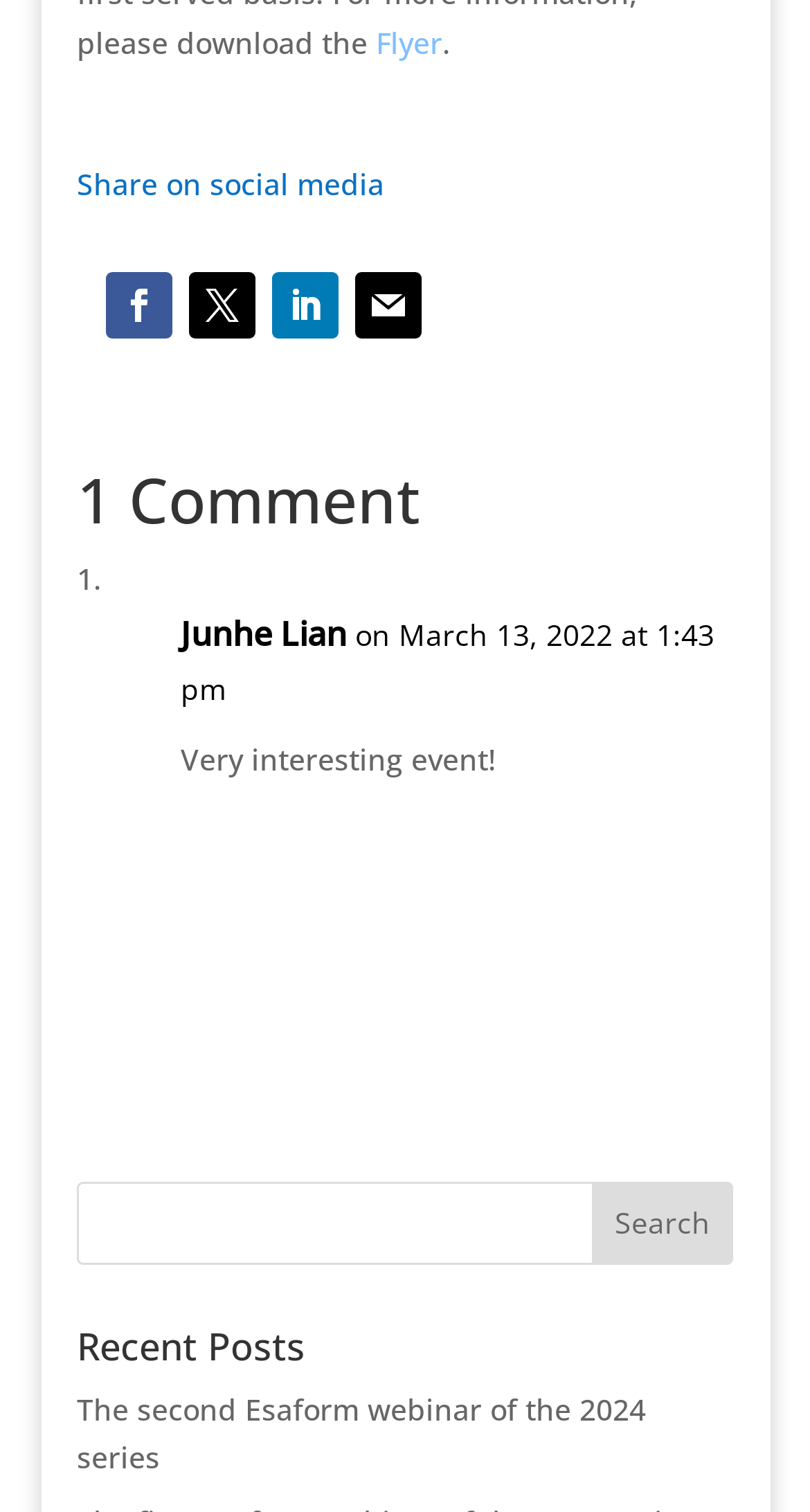Find the bounding box coordinates for the area you need to click to carry out the instruction: "Click on the 'Flyer' link". The coordinates should be four float numbers between 0 and 1, indicated as [left, top, right, bottom].

[0.464, 0.015, 0.546, 0.041]